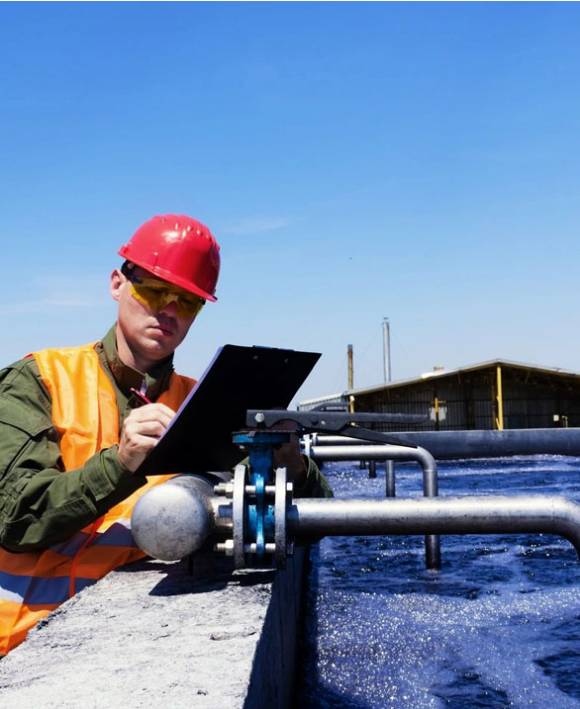Using the details from the image, please elaborate on the following question: What is the purpose of the pipe?

The large pipe next to the worker is part of a system potentially designed for water processing, which is a crucial part of the water treatment facility's operations.